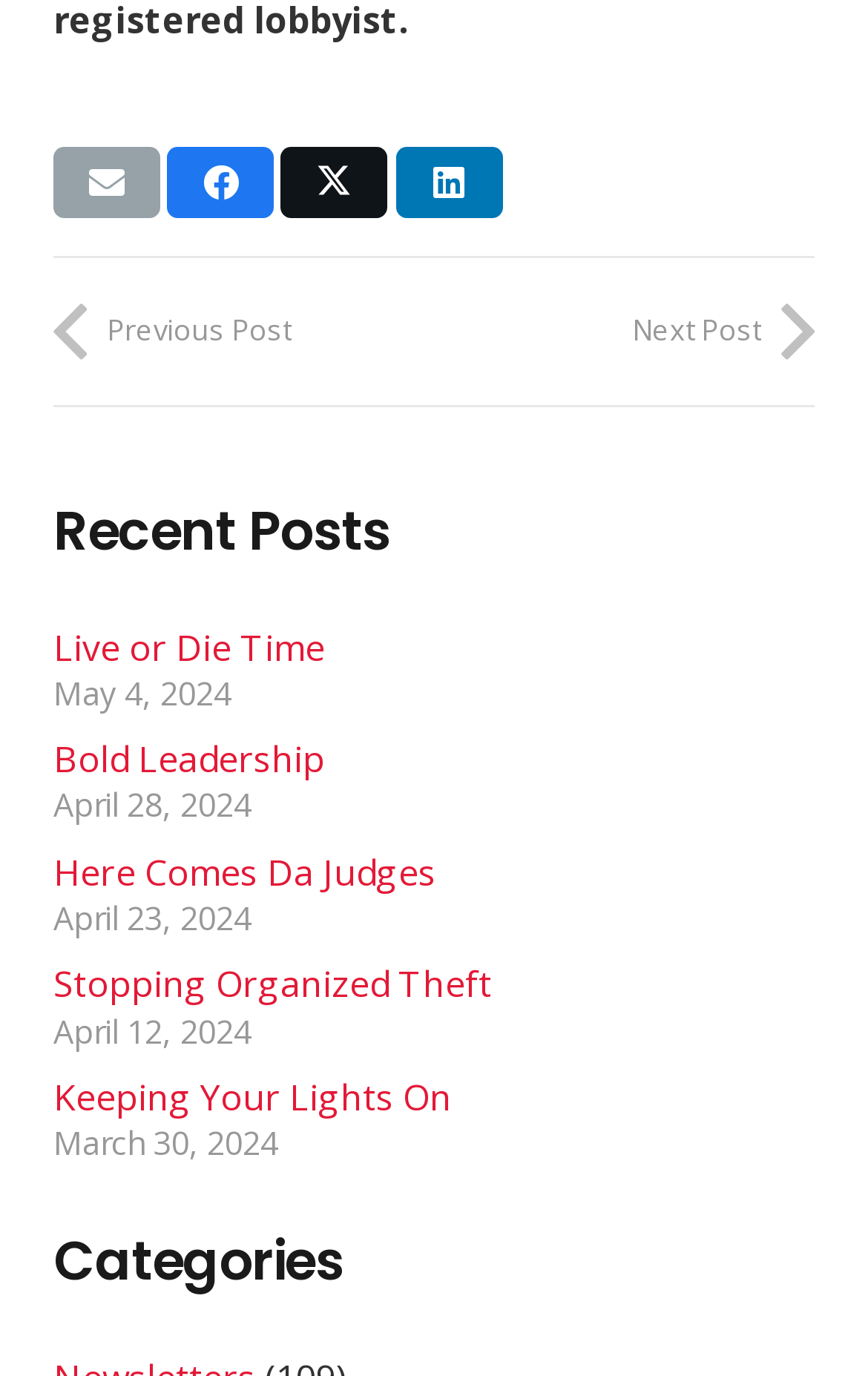Please provide the bounding box coordinates for the element that needs to be clicked to perform the instruction: "View the 'Categories' section". The coordinates must consist of four float numbers between 0 and 1, formatted as [left, top, right, bottom].

[0.062, 0.889, 0.938, 0.944]